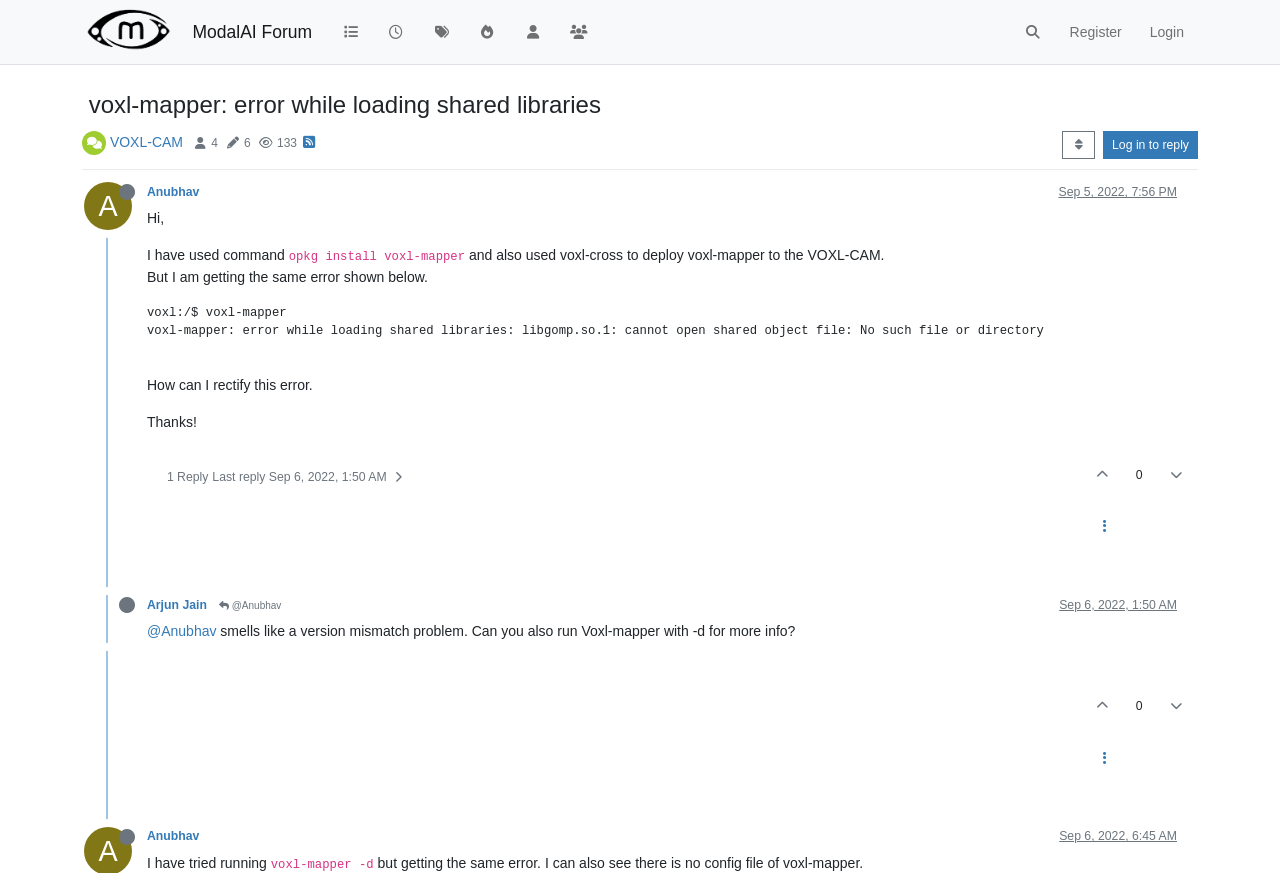What is the error message shown when running voxl-mapper?
From the image, respond with a single word or phrase.

error while loading shared libraries